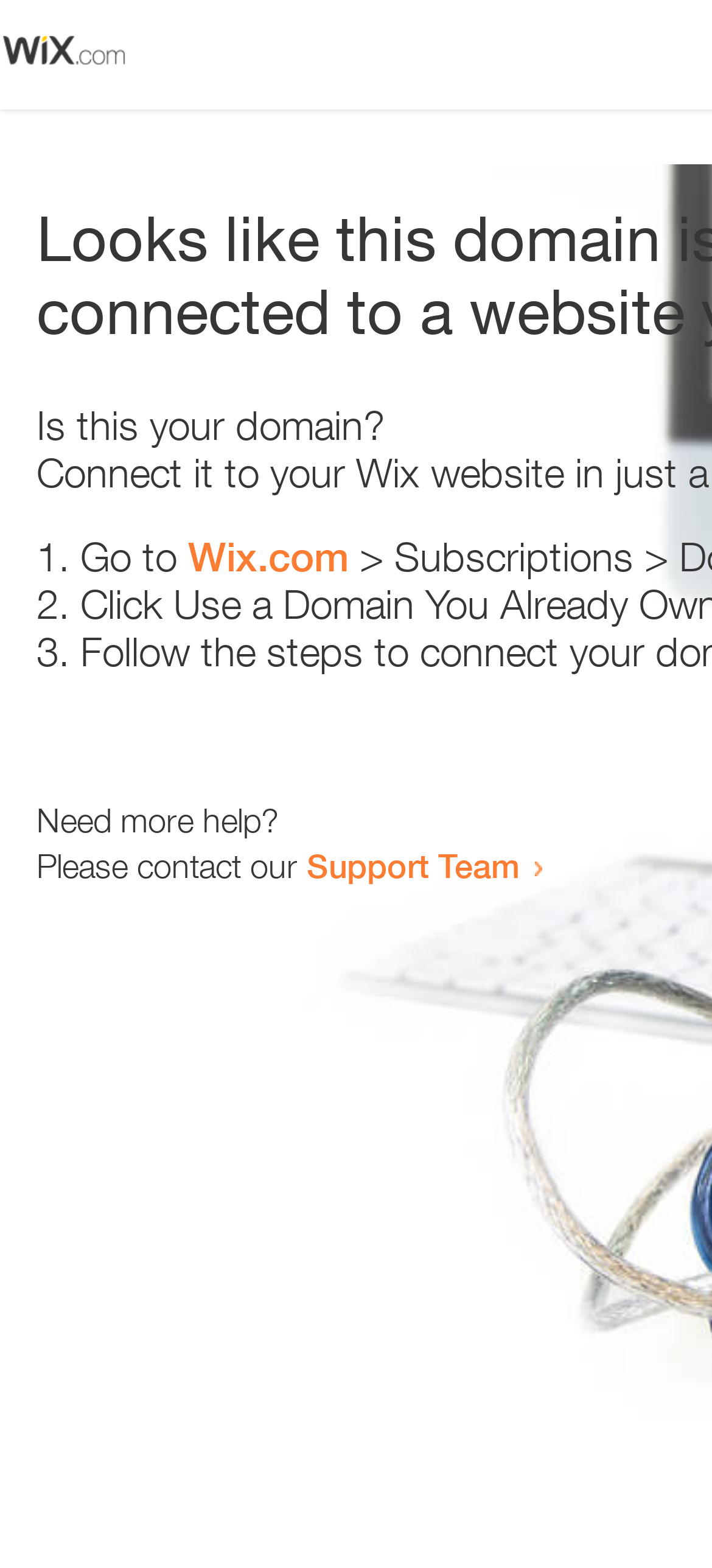How many list markers are present?
Based on the image, give a concise answer in the form of a single word or short phrase.

3